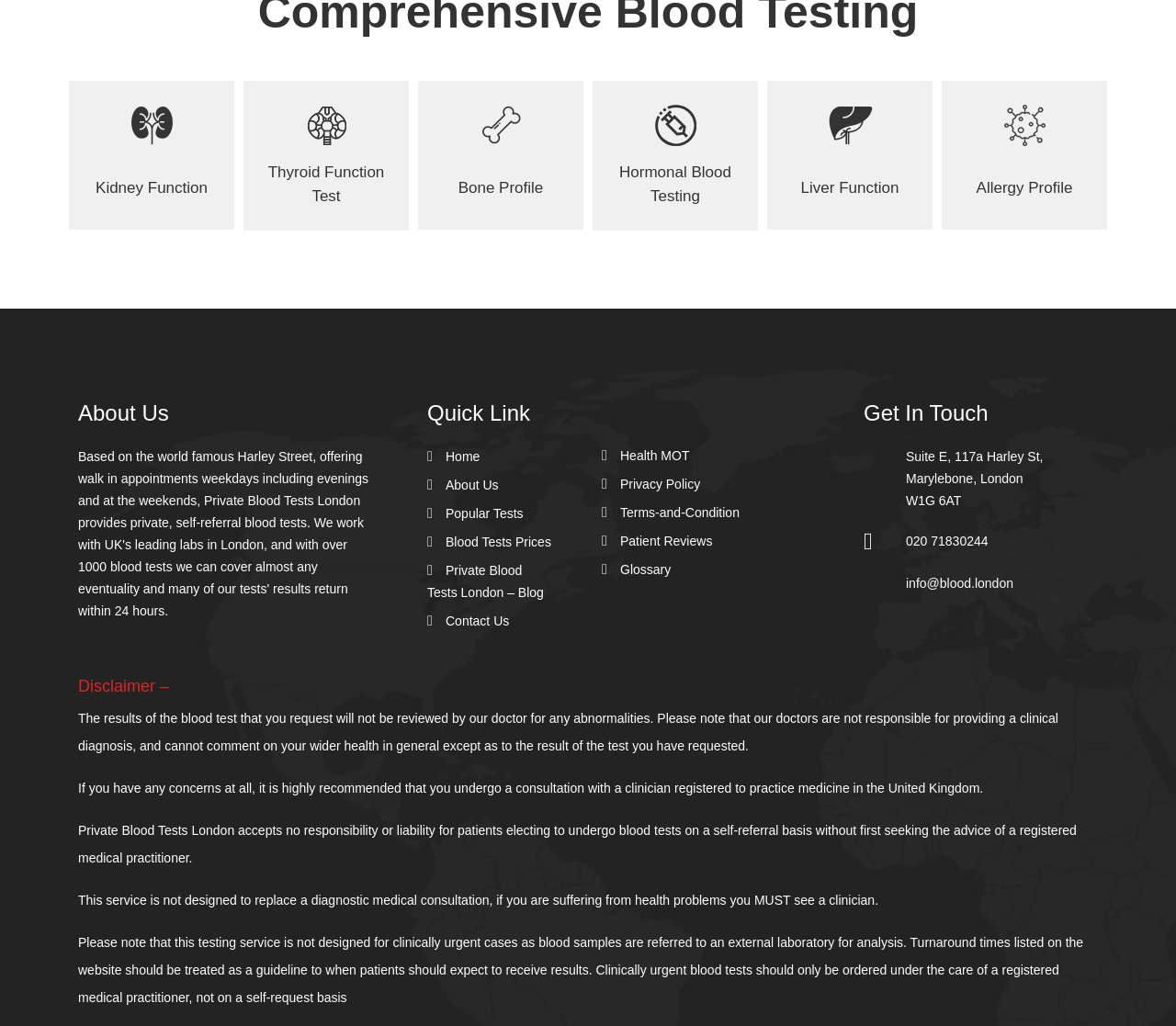Show the bounding box coordinates of the region that should be clicked to follow the instruction: "Click on Get In Touch heading."

[0.734, 0.391, 0.914, 0.416]